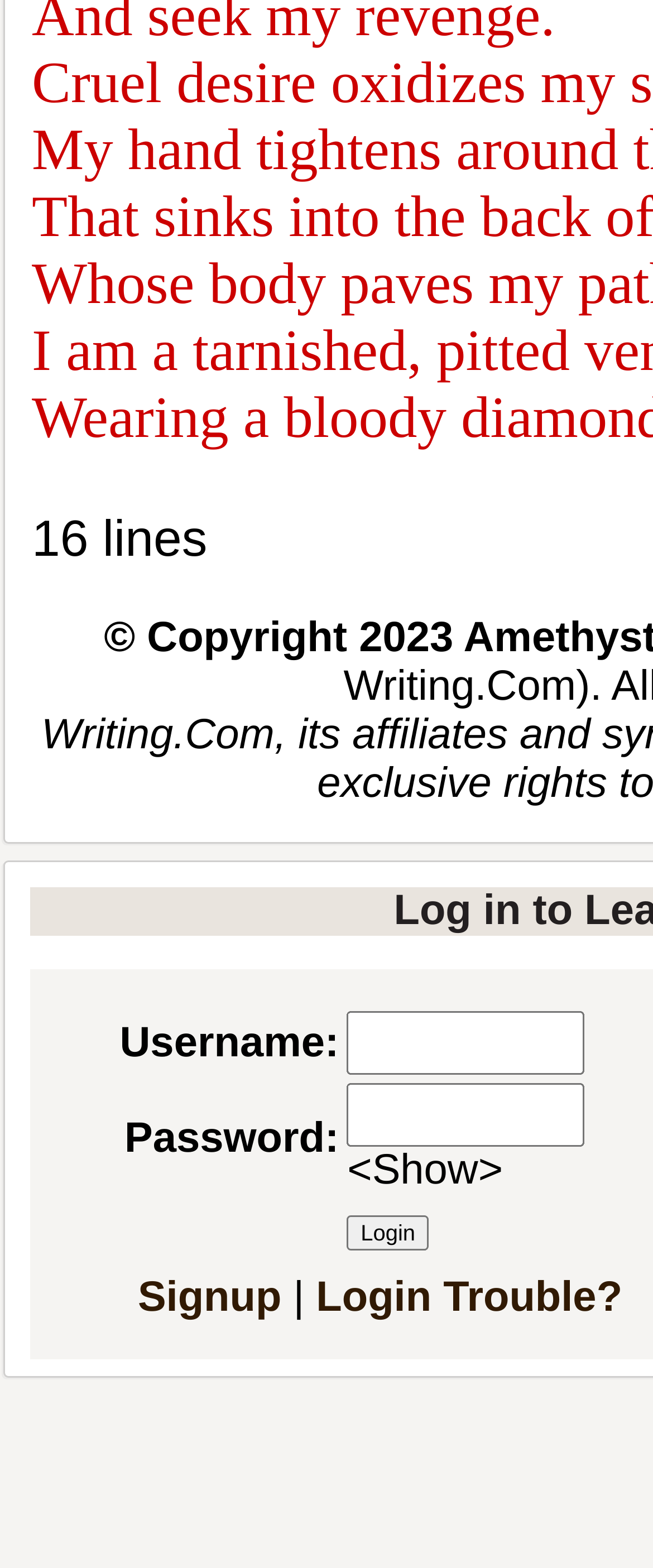What is the position of the image relative to the text '16 lines'?
Based on the image, please offer an in-depth response to the question.

By comparing the bounding box coordinates, I found that the image has a higher x1 value than the text '16 lines', indicating that the image is positioned to the right of the text.